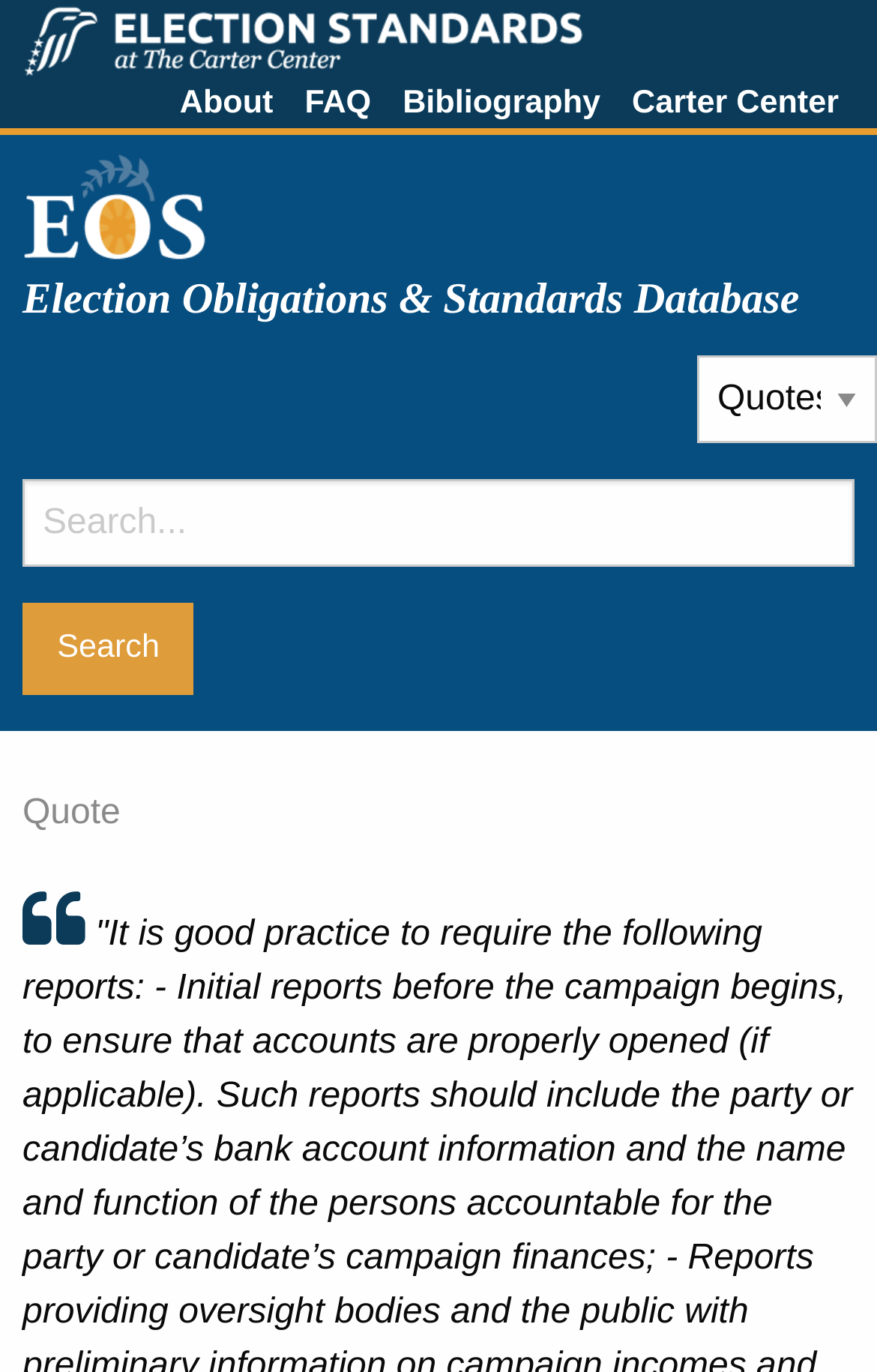Based on the element description: "name="q" placeholder="Search..."", identify the bounding box coordinates for this UI element. The coordinates must be four float numbers between 0 and 1, listed as [left, top, right, bottom].

[0.026, 0.349, 0.974, 0.413]